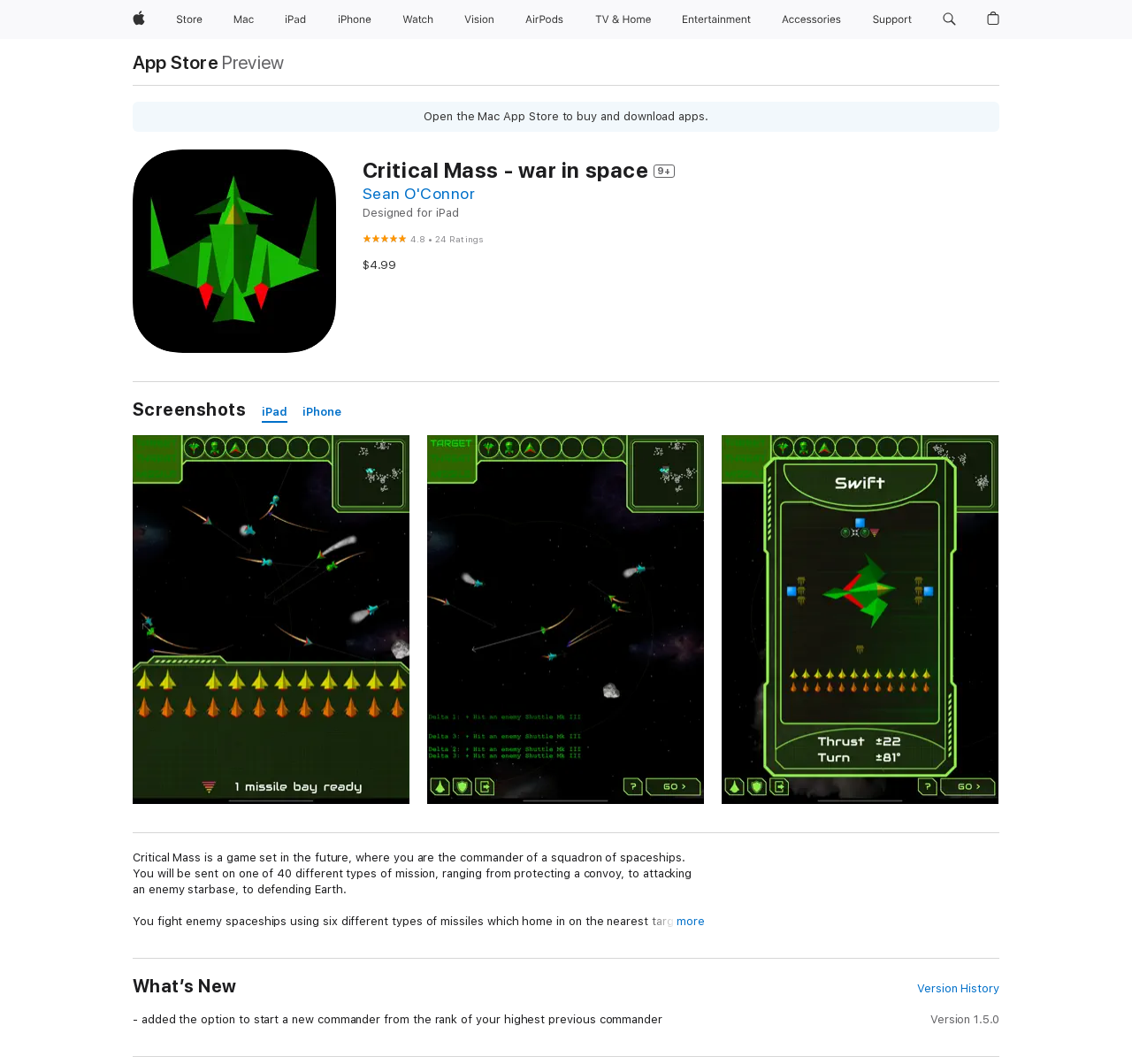Locate the bounding box coordinates of the area you need to click to fulfill this instruction: 'View Version History'. The coordinates must be in the form of four float numbers ranging from 0 to 1: [left, top, right, bottom].

[0.81, 0.922, 0.883, 0.937]